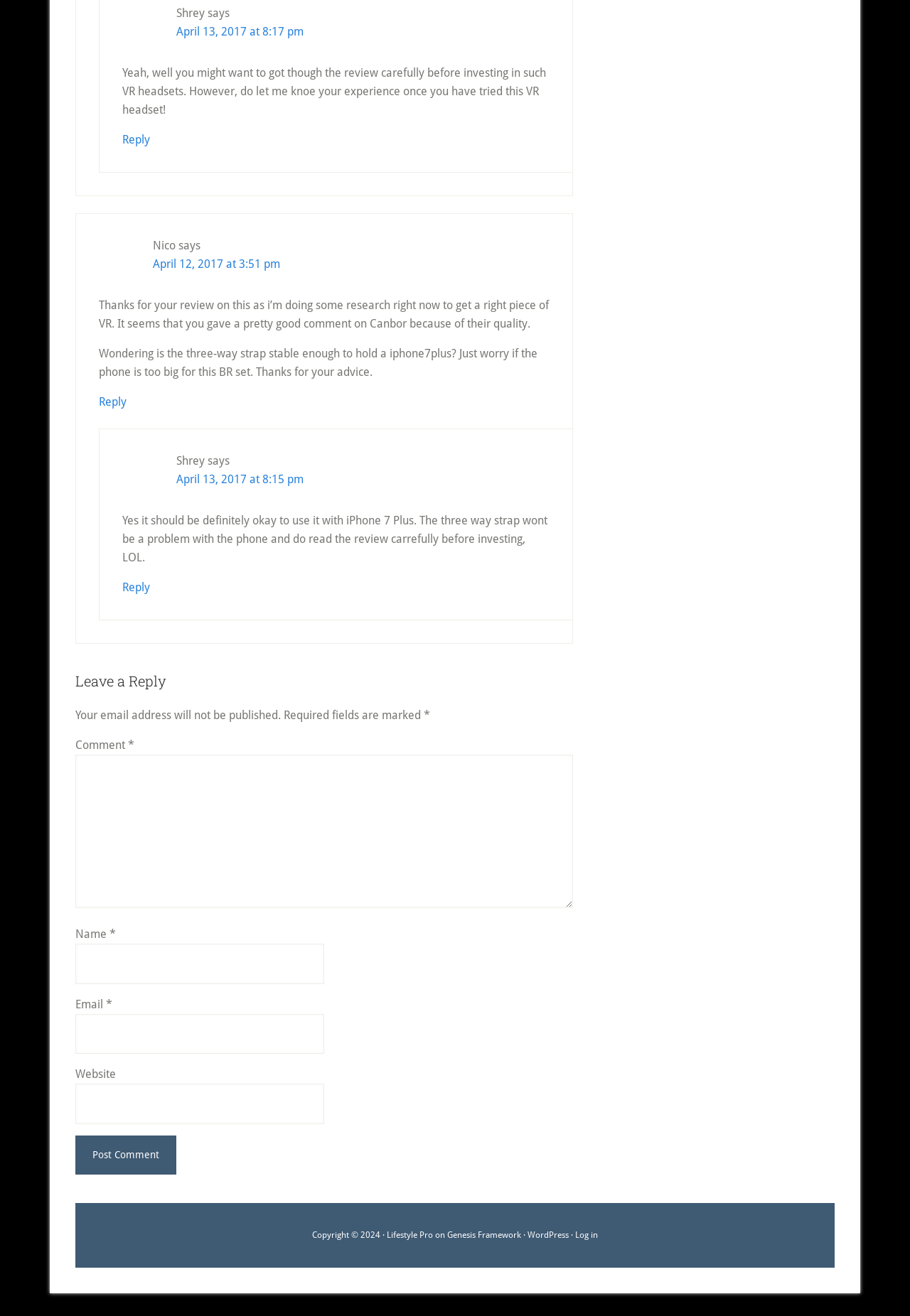Please identify the bounding box coordinates of the area that needs to be clicked to follow this instruction: "Post Comment".

[0.083, 0.863, 0.194, 0.892]